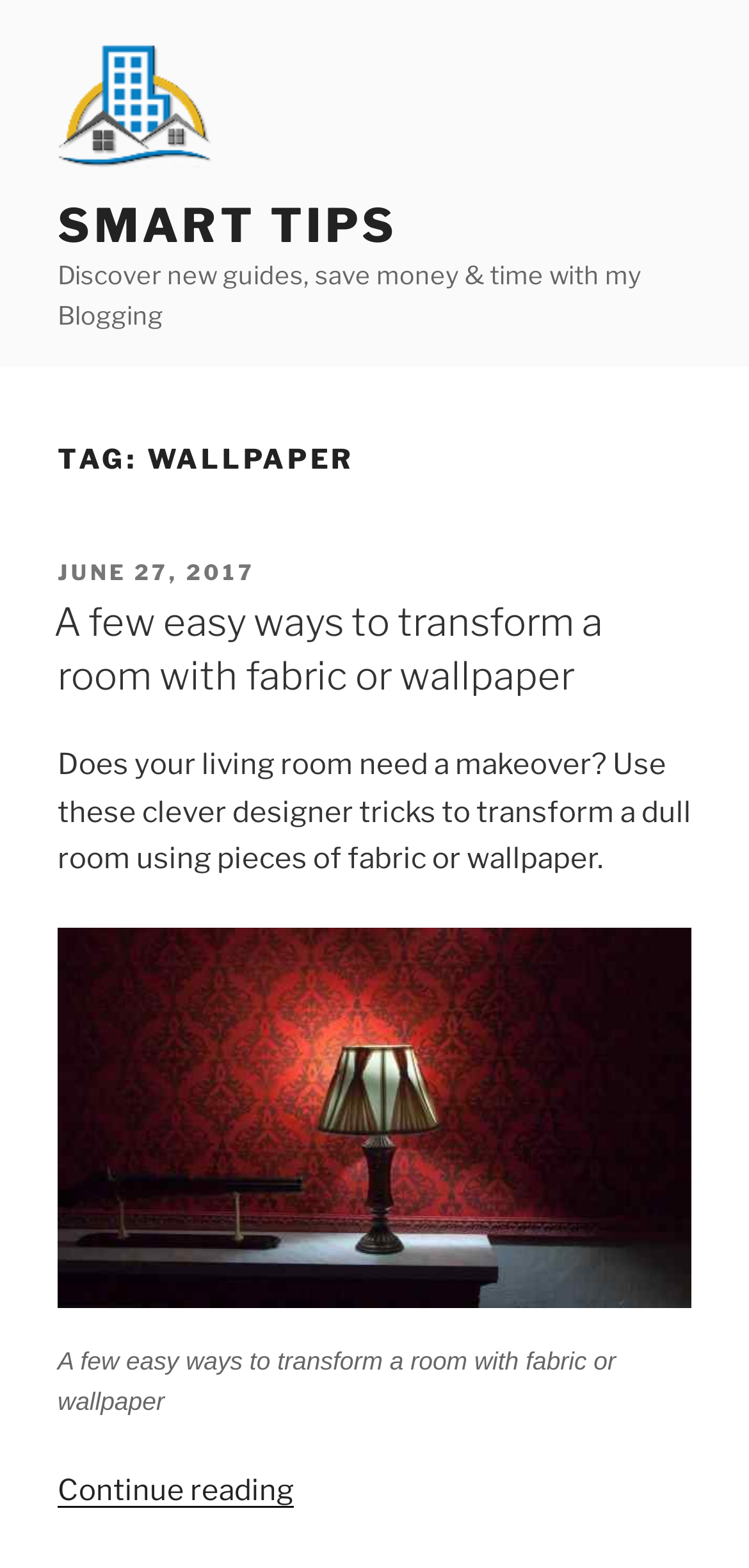With reference to the image, please provide a detailed answer to the following question: What is the purpose of the blog post?

The purpose of the blog post can be determined by looking at the static text 'Does your living room need a makeover? Use these clever designer tricks to transform a dull room using pieces of fabric or wallpaper.' which is a sub-element of the header. This text is likely to indicate the purpose of the blog post.